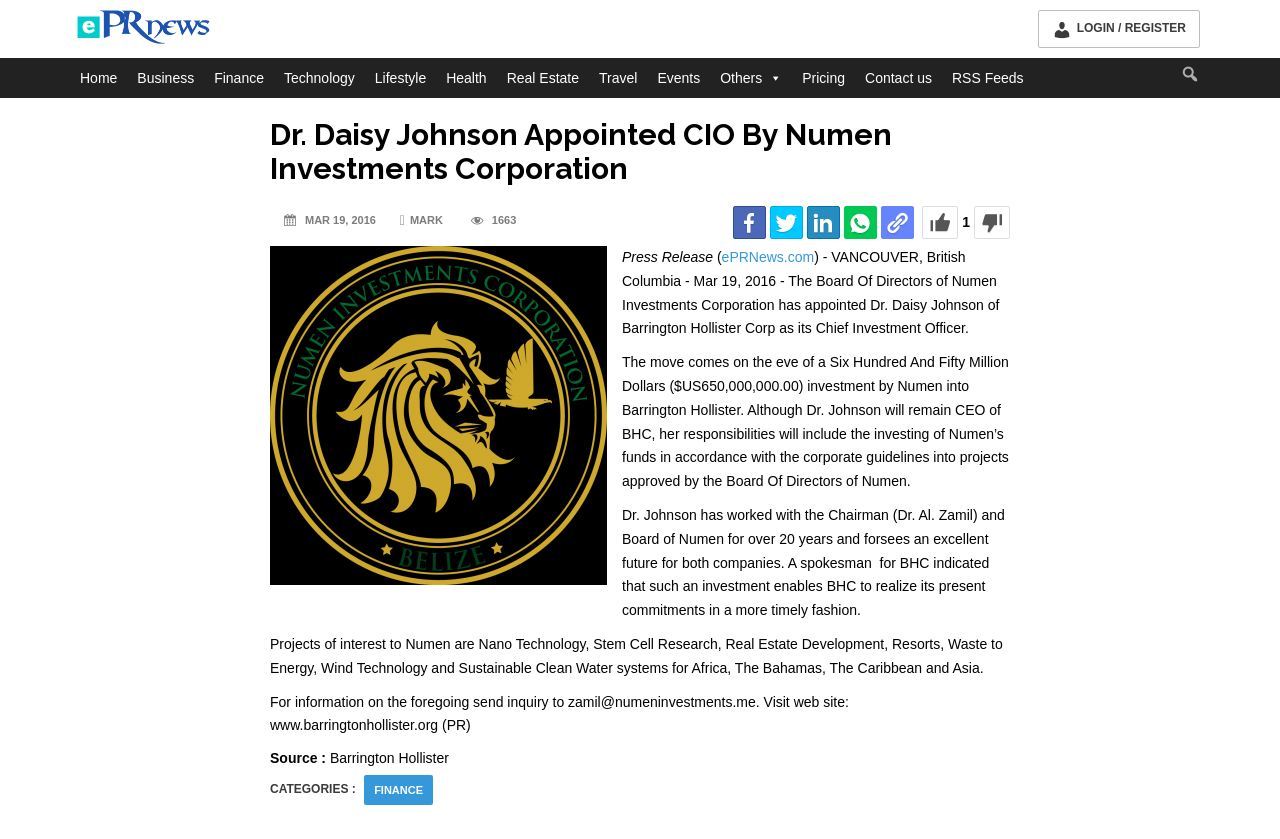Please determine the bounding box coordinates of the area that needs to be clicked to complete this task: 'Visit Home page'. The coordinates must be four float numbers between 0 and 1, formatted as [left, top, right, bottom].

[0.055, 0.069, 0.099, 0.117]